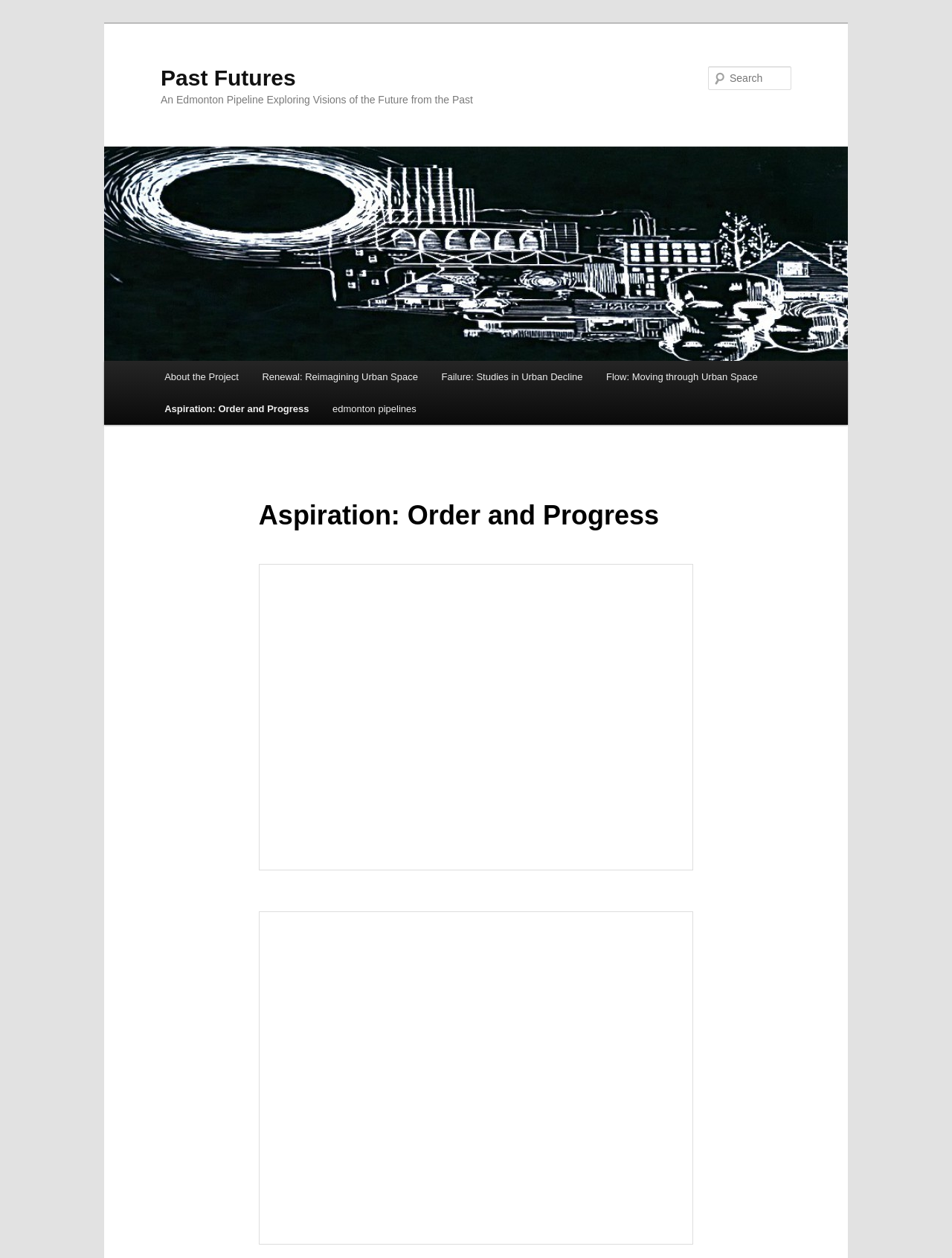Please analyze the image and provide a thorough answer to the question:
How many main menu items are there?

I counted the number of link elements under the 'Main menu' heading, which are 'About the Project', 'Renewal: Reimagining Urban Space', 'Failure: Studies in Urban Decline', and 'Flow: Moving through Urban Space'. There are 4 main menu items.